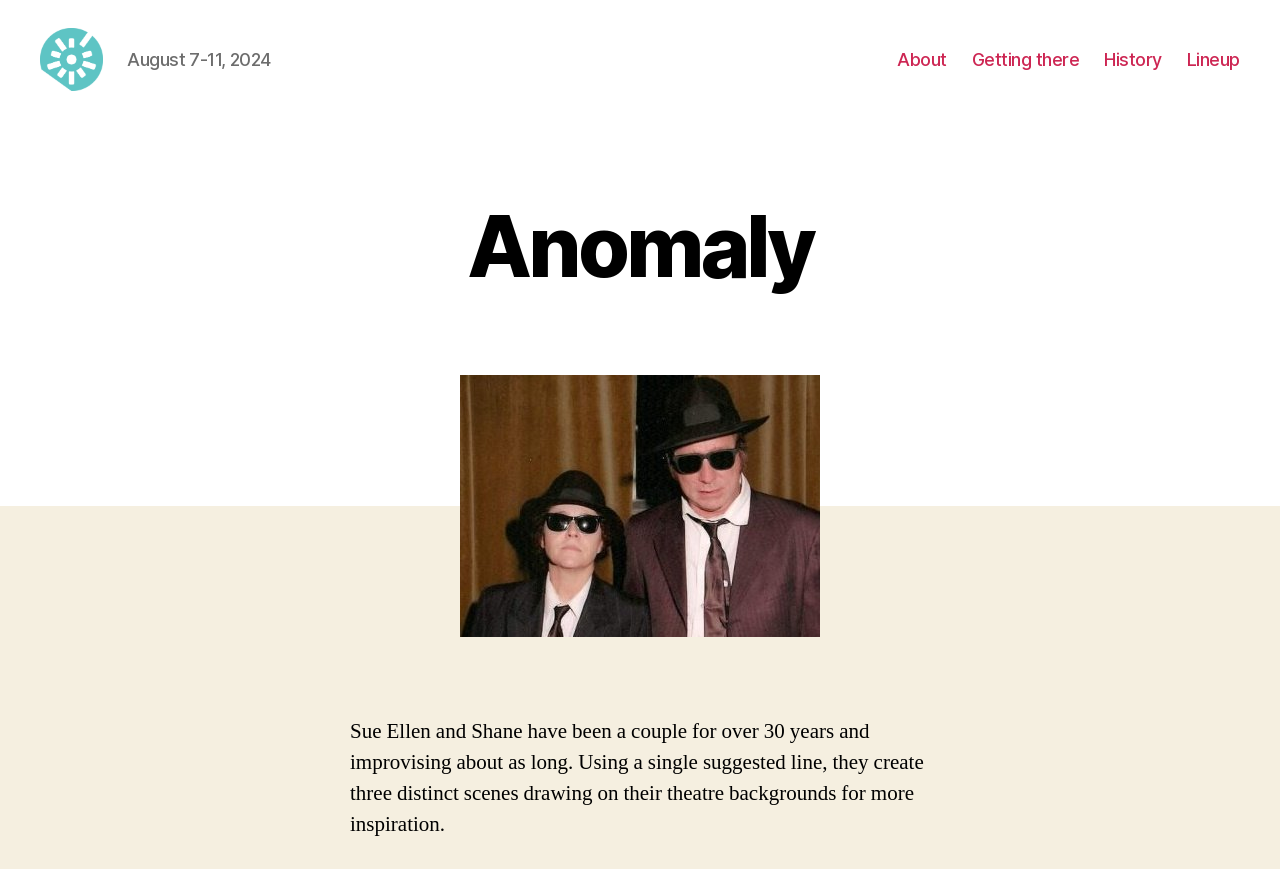Respond to the following question using a concise word or phrase: 
What is the inspiration for Sue Ellen and Shane's improvisation?

Theatre backgrounds